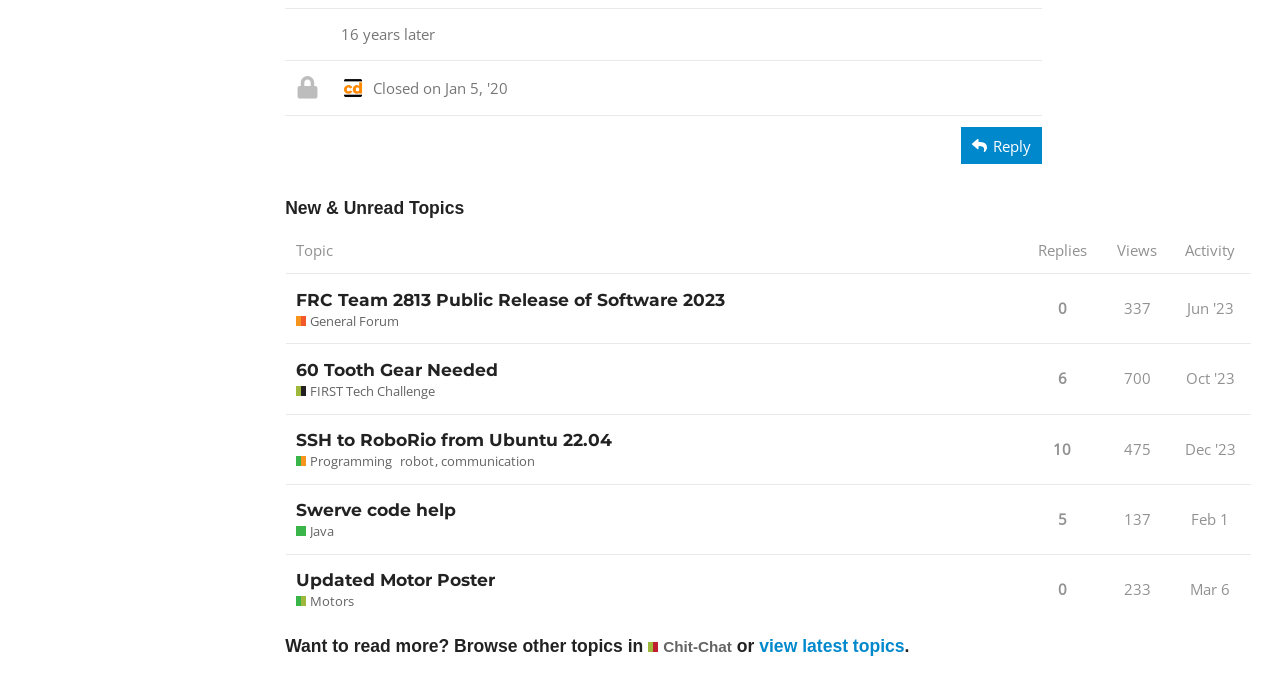How many replies does the topic '60 Tooth Gear Needed FIRST Tech Challenge' have?
Using the information from the image, give a concise answer in one word or a short phrase.

6